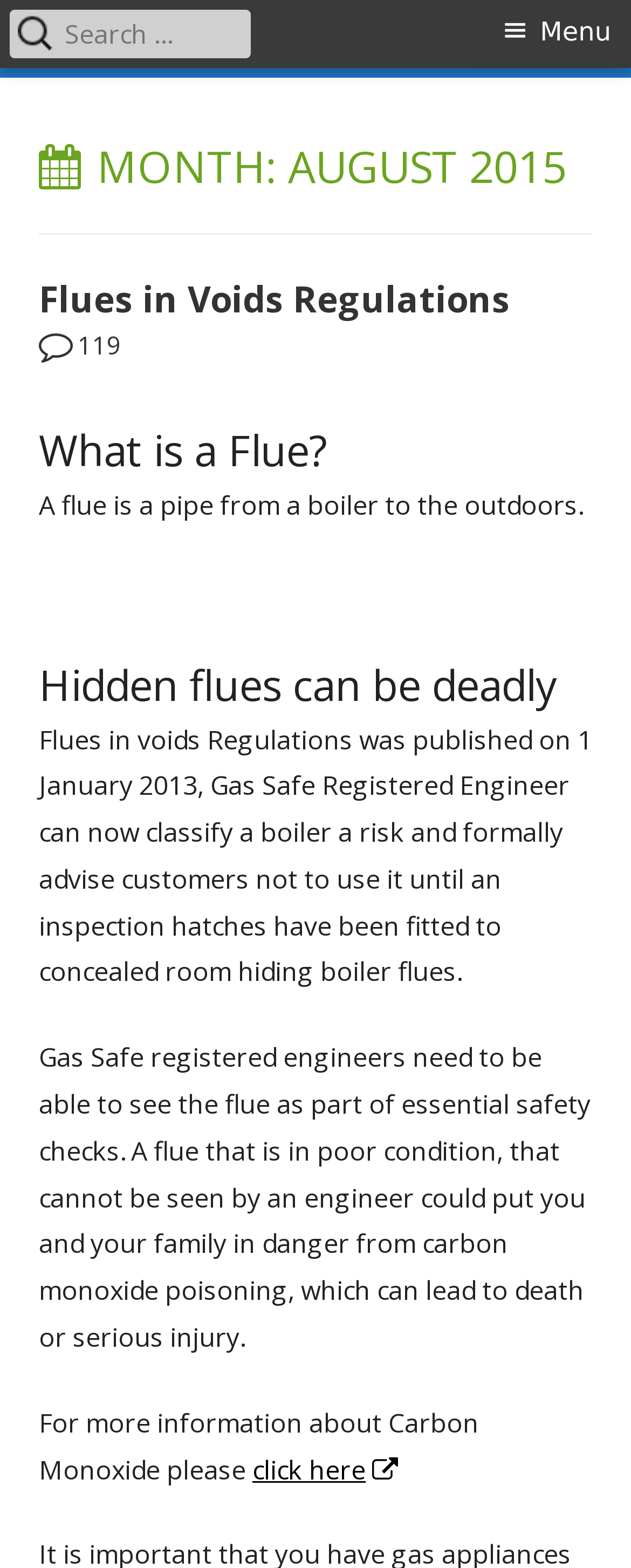Using the details in the image, give a detailed response to the question below:
What is the consequence of a poorly maintained flue?

According to the webpage, a poorly maintained flue can lead to carbon monoxide poisoning, which can be deadly or cause serious injury, emphasizing the importance of regular safety checks.